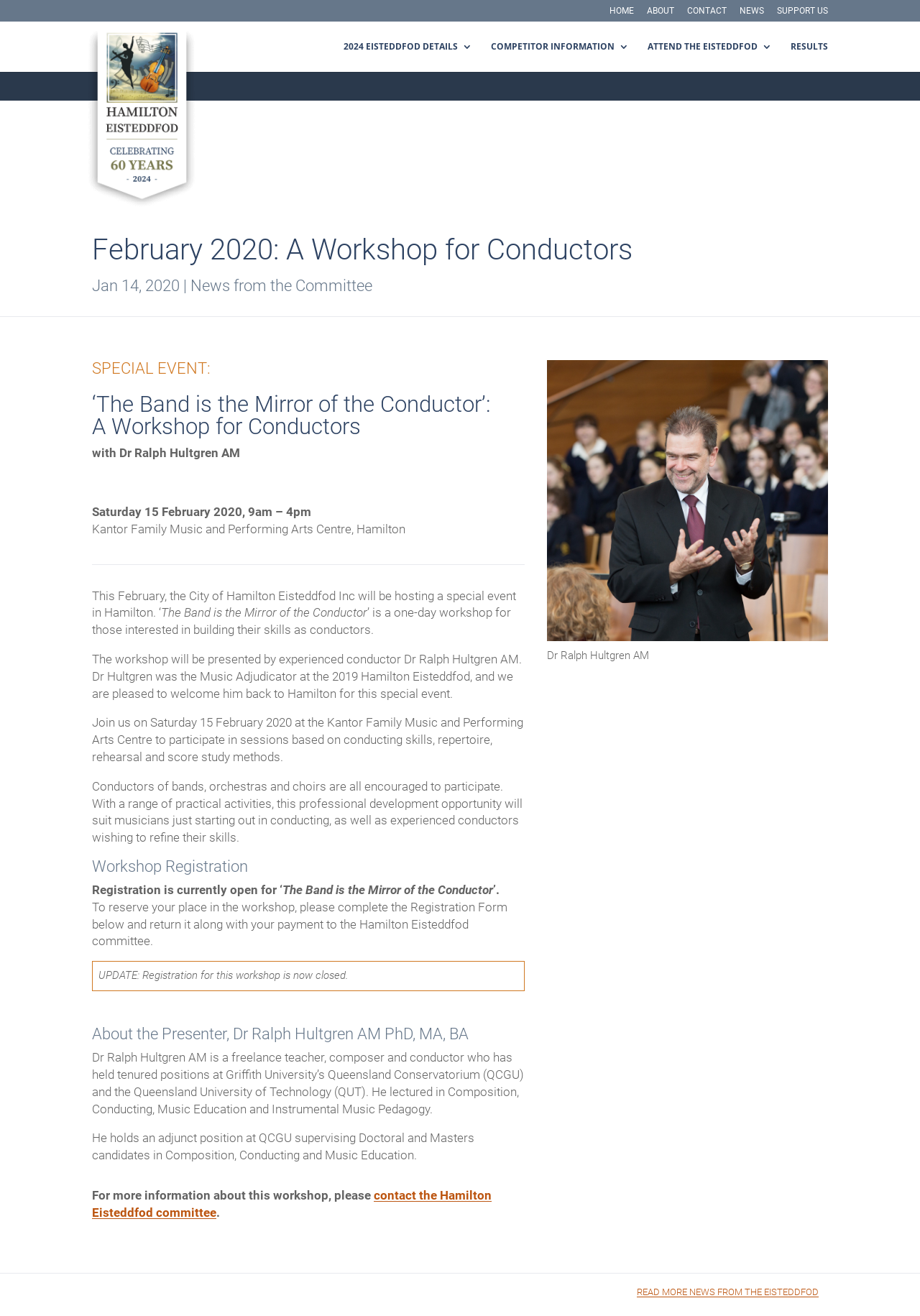Mark the bounding box of the element that matches the following description: "contact the Hamilton Eisteddfod committee".

[0.1, 0.903, 0.534, 0.927]